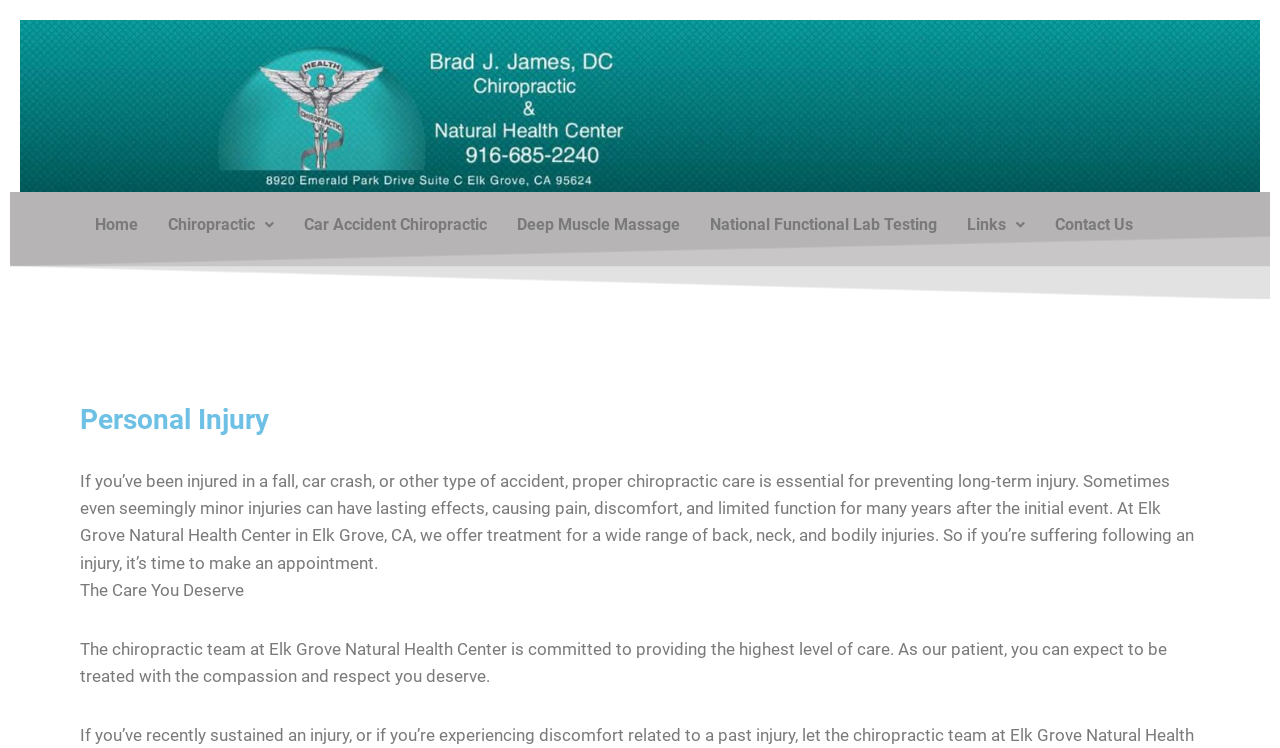What is the name of the health center mentioned on this webpage?
Can you provide a detailed and comprehensive answer to the question?

The StaticText 'At Elk Grove Natural Health Center in Elk Grove, CA, we offer treatment...' mentions the name of the health center, which is Elk Grove Natural Health Center.